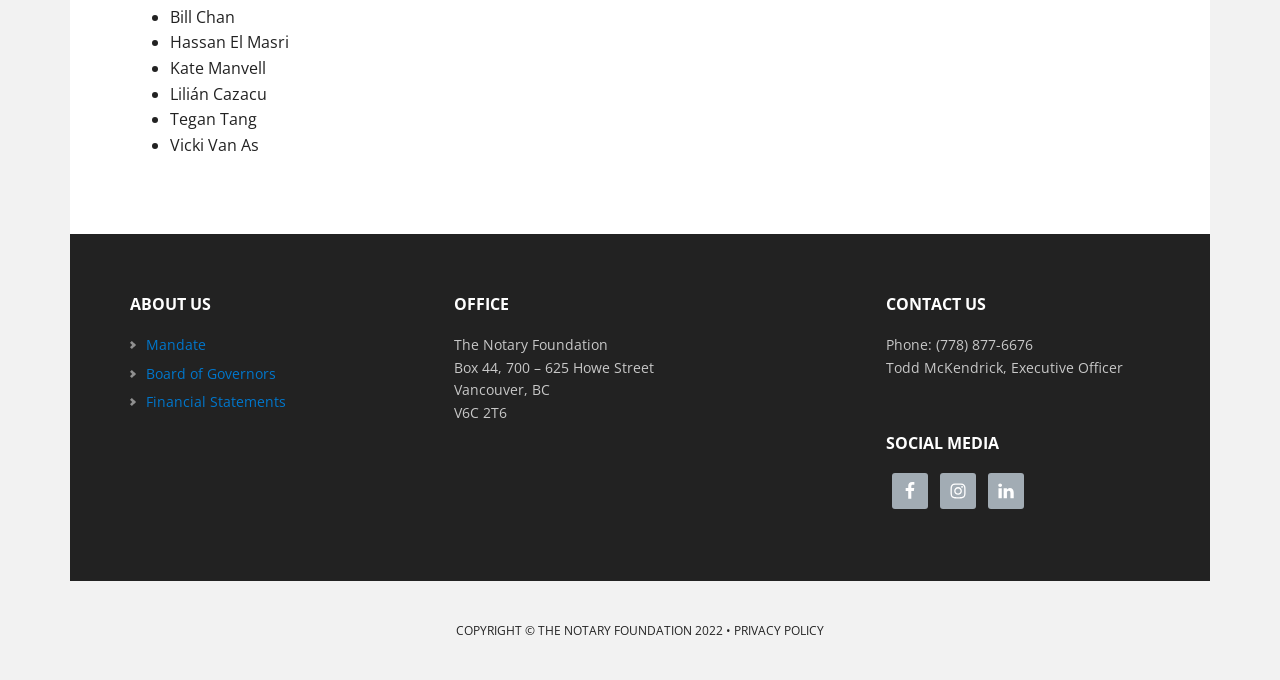Please respond in a single word or phrase: 
What is the name of the organization?

The Notary Foundation